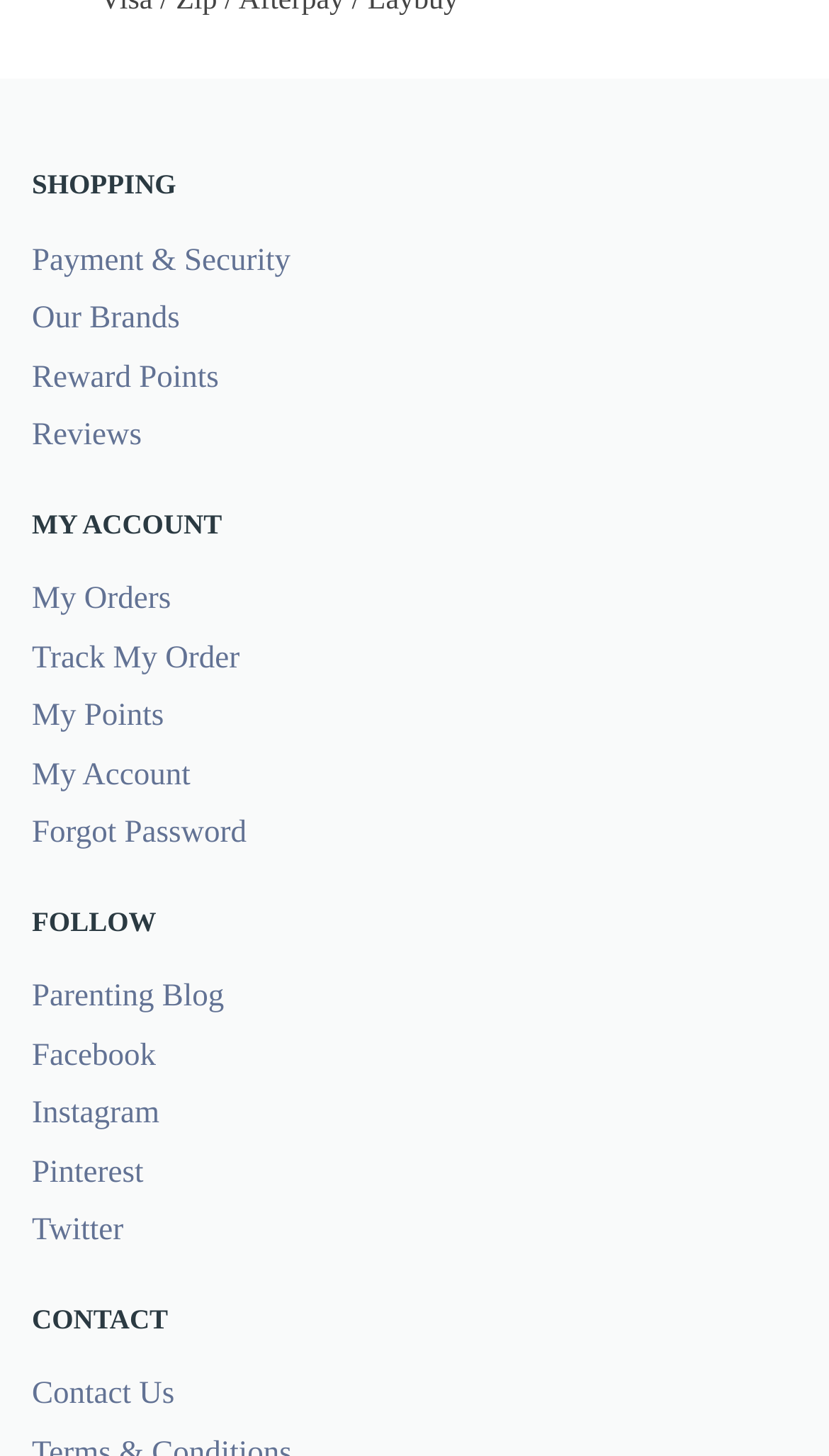Answer with a single word or phrase: 
How many social media links are there?

4